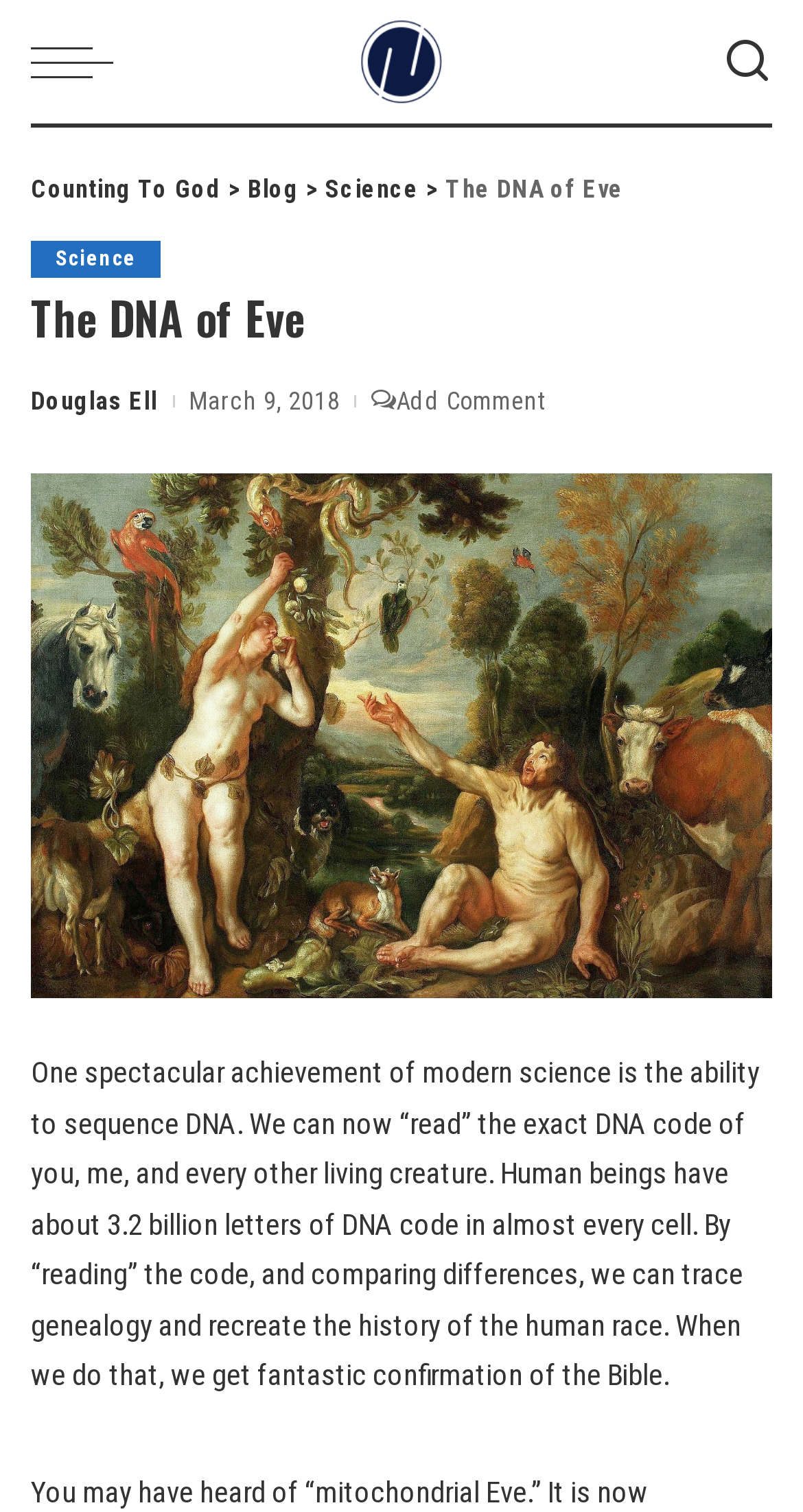What is the topic of the blog post?
Kindly answer the question with as much detail as you can.

I determined the topic of the blog post by reading the StaticText element at coordinates [0.038, 0.699, 0.946, 0.922], which contains a passage about DNA sequencing and its relation to the Bible.